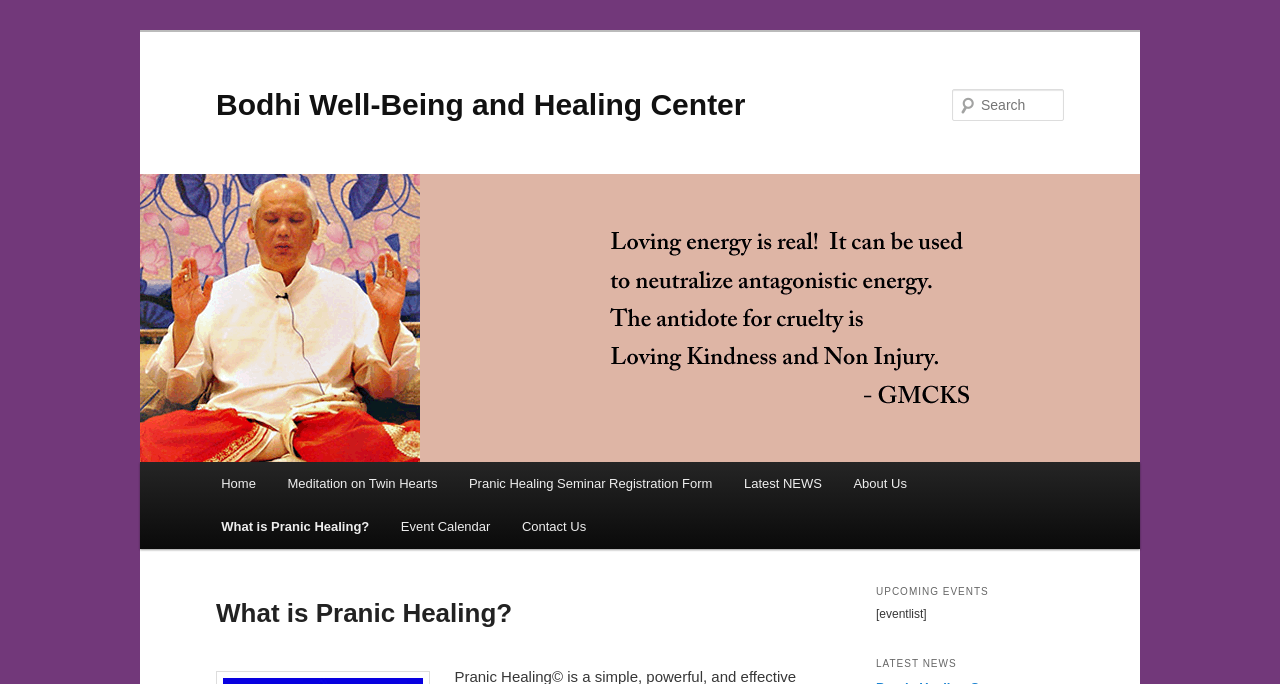Identify the bounding box for the given UI element using the description provided. Coordinates should be in the format (top-left x, top-left y, bottom-right x, bottom-right y) and must be between 0 and 1. Here is the description: What is Pranic Healing?

[0.16, 0.739, 0.301, 0.802]